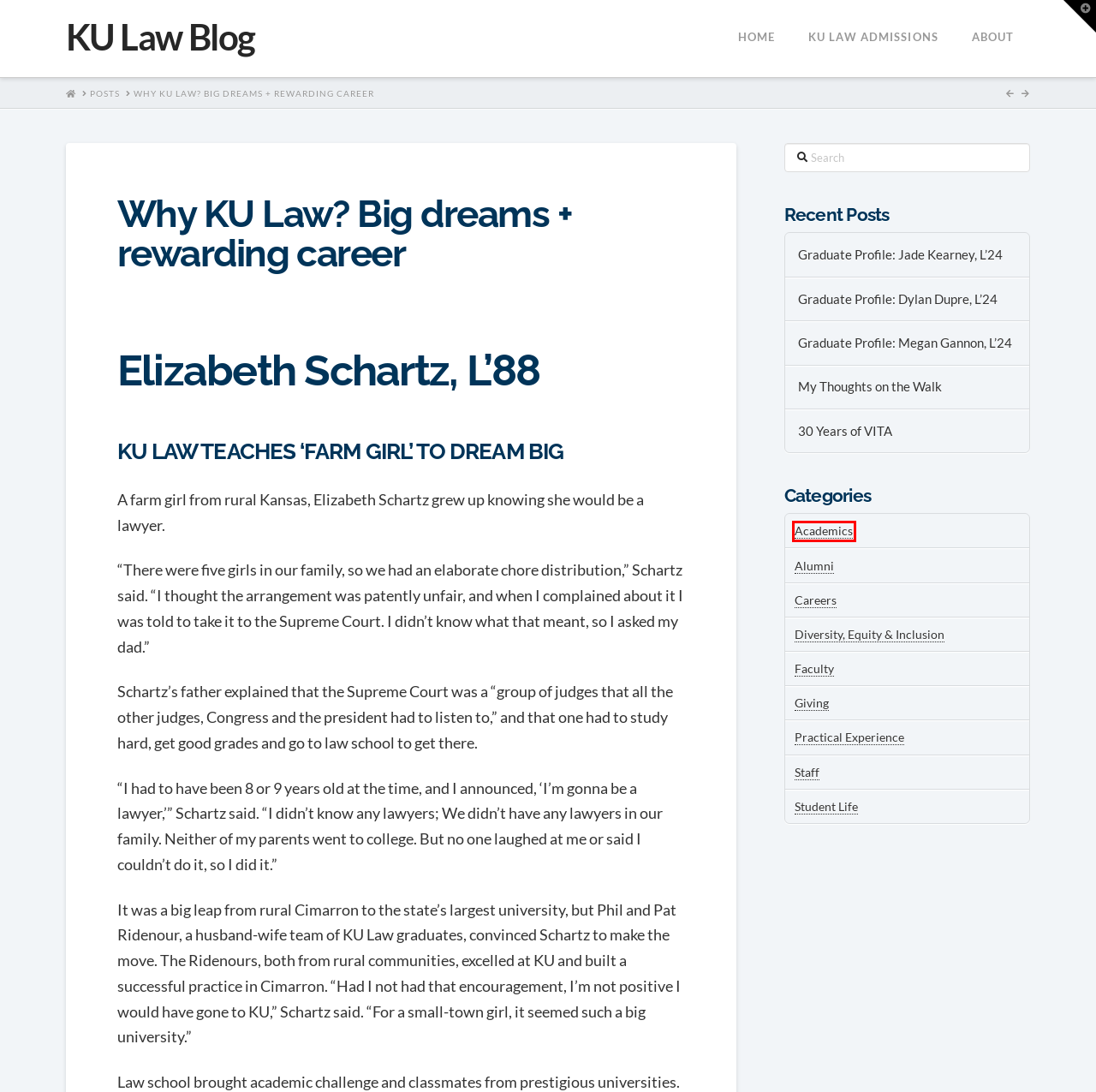Look at the screenshot of a webpage where a red bounding box surrounds a UI element. Your task is to select the best-matching webpage description for the new webpage after you click the element within the bounding box. The available options are:
A. Academics Archives – KU Law Blog
B. Careers Archives – KU Law Blog
C. 30 Years of VITA – KU Law Blog
D. Alumni Archives – KU Law Blog
E. Staff Archives – KU Law Blog
F. About – KU Law Blog
G. Graduate Profile: Jade Kearney, L'24 – KU Law Blog
H. My Thoughts on the Walk – KU Law Blog

A